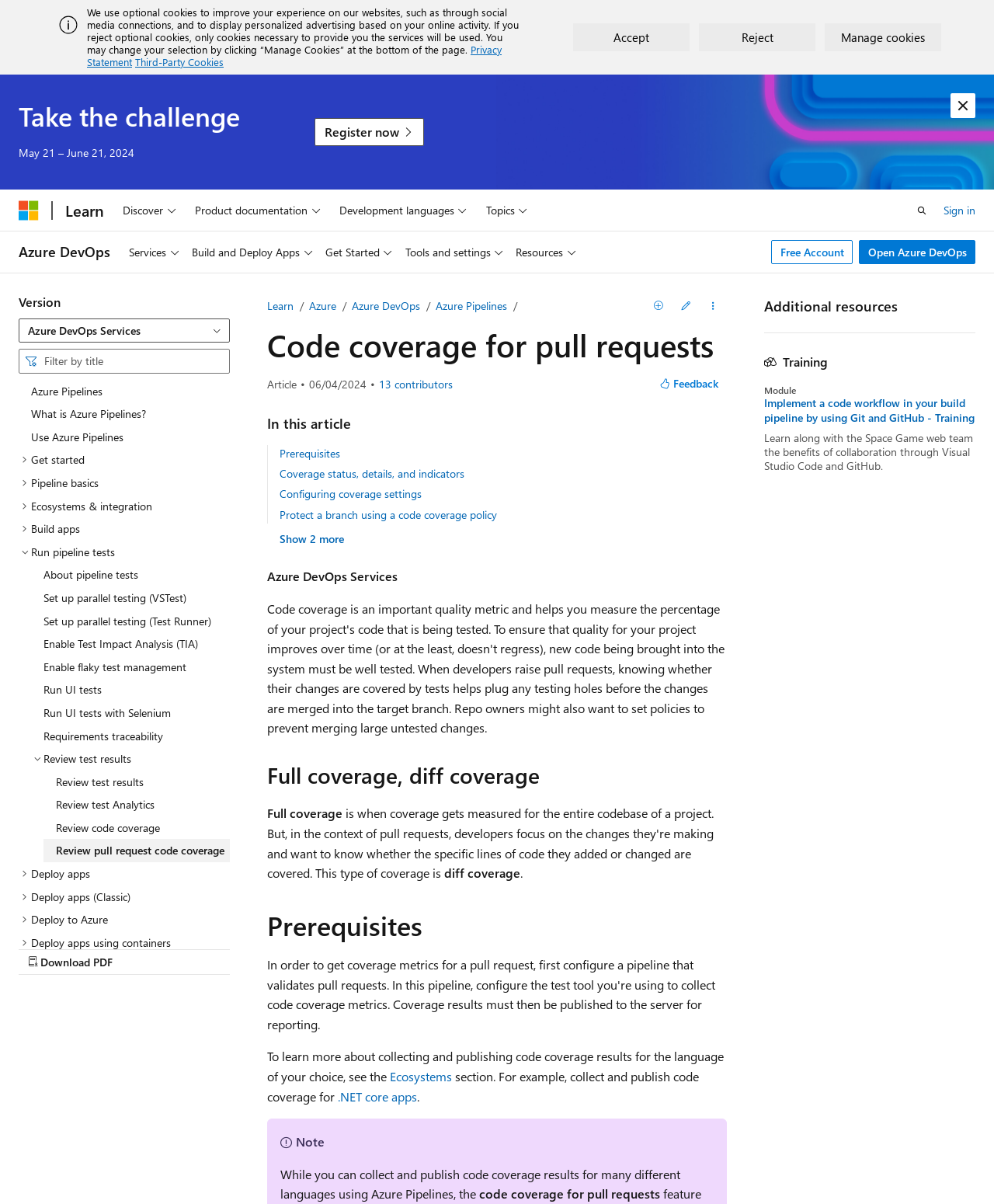What is the text of the link above 'Sign in'?
Please answer using one word or phrase, based on the screenshot.

Azure DevOps